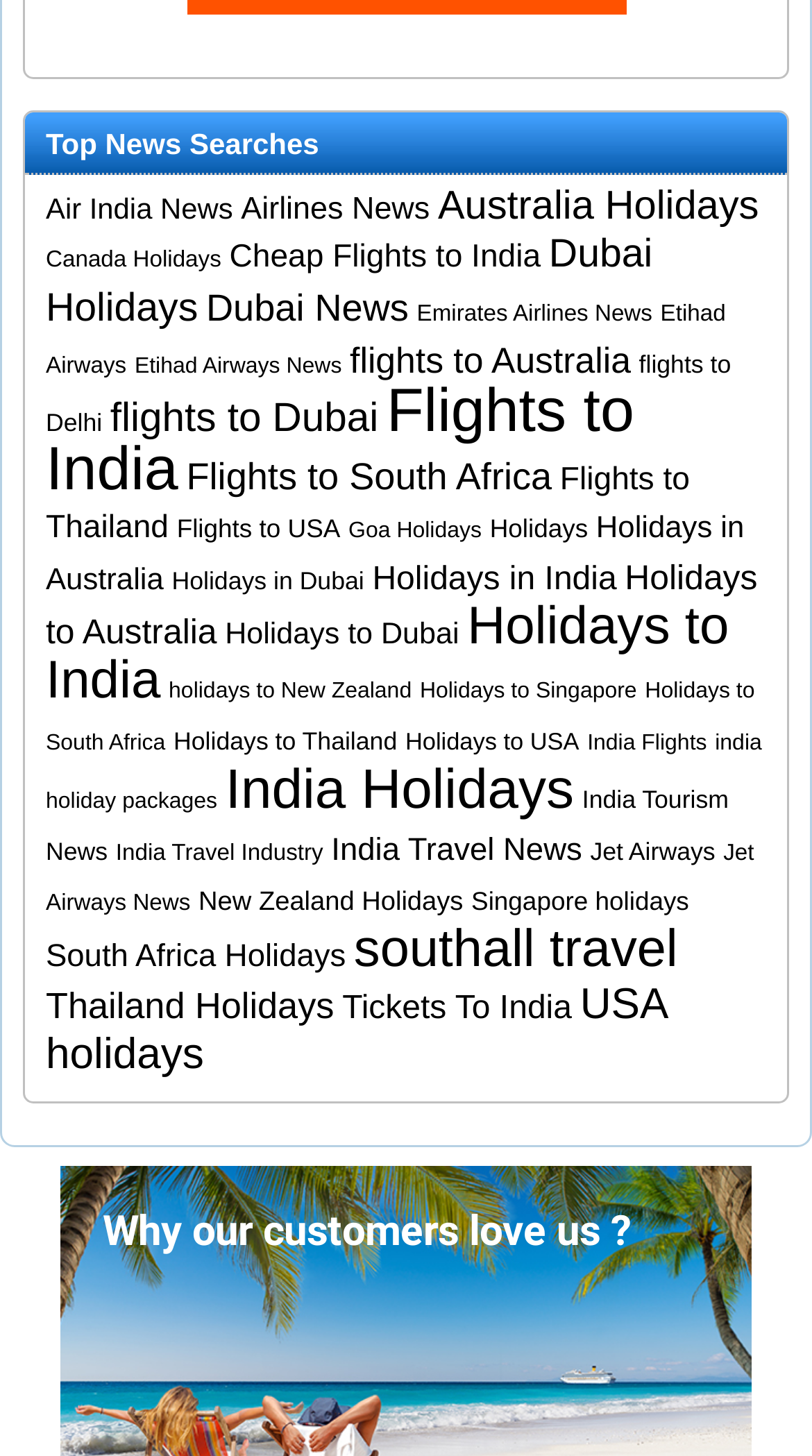Find the bounding box coordinates of the element to click in order to complete the given instruction: "Check 'Top News Searches'."

[0.031, 0.077, 0.969, 0.12]